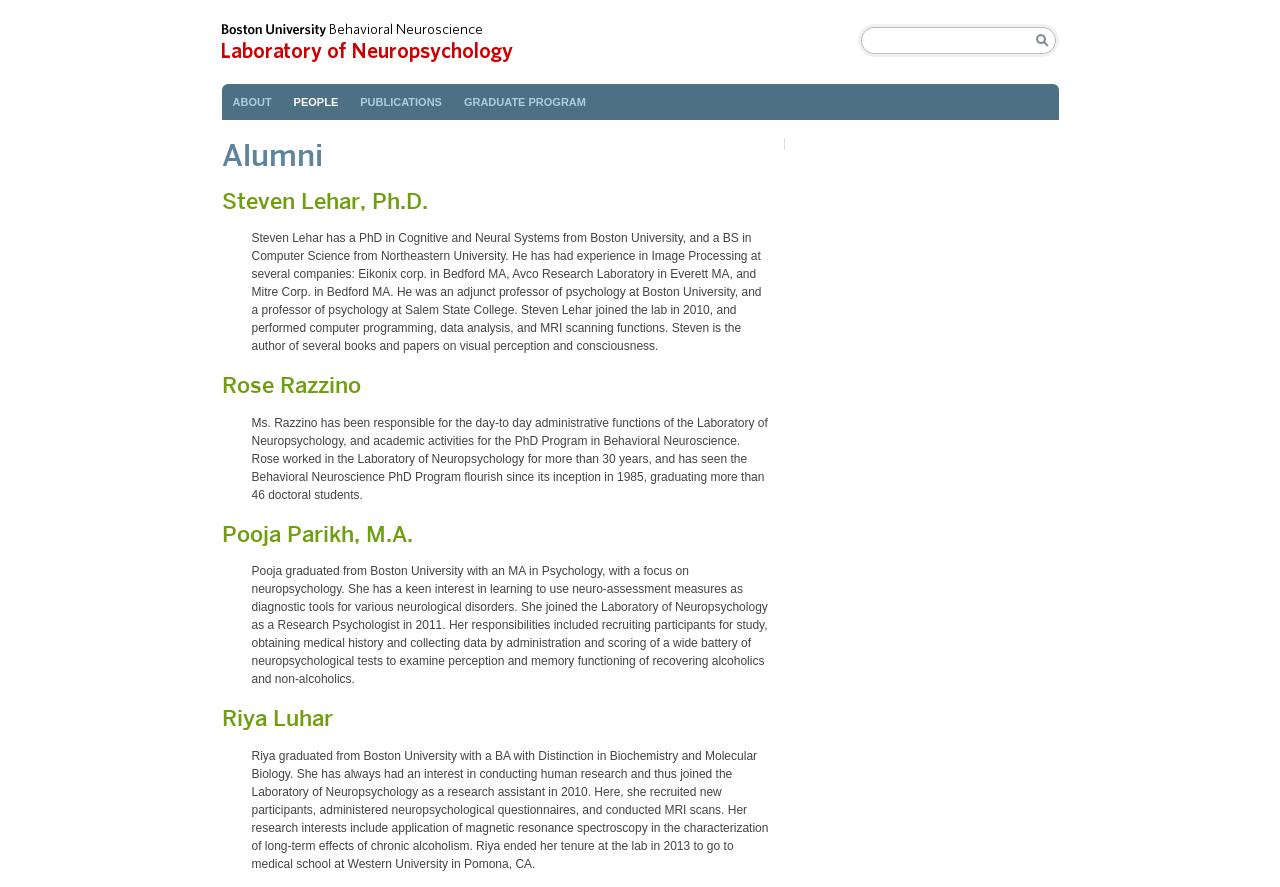Construct a comprehensive description capturing every detail on the webpage.

The webpage is about the Laboratory of Neuropsychology at Boston University, specifically showcasing its alumni. At the top, there is a heading "Laboratory of Neuropsychology" with a corresponding image. Below this, there is a search bar with a "Search" button to the right. 

To the left of the search bar, there are five links: "ABOUT", "PEOPLE", "PUBLICATIONS", "GRADUATE PROGRAM", and "Alumni". The "Alumni" link is a heading that serves as a title for the section below.

The main content of the page is divided into four sections, each dedicated to a specific alumnus. The sections are headed by the names "Steven Lehar, Ph.D.", "Rose Razzino", "Pooja Parikh, M.A.", and "Riya Luhar". Each section contains a brief biography of the alumnus, describing their background, experience, and research interests.

The biographies are arranged in a vertical column, with each section positioned below the previous one. The text is dense, with no images or other elements breaking up the content.